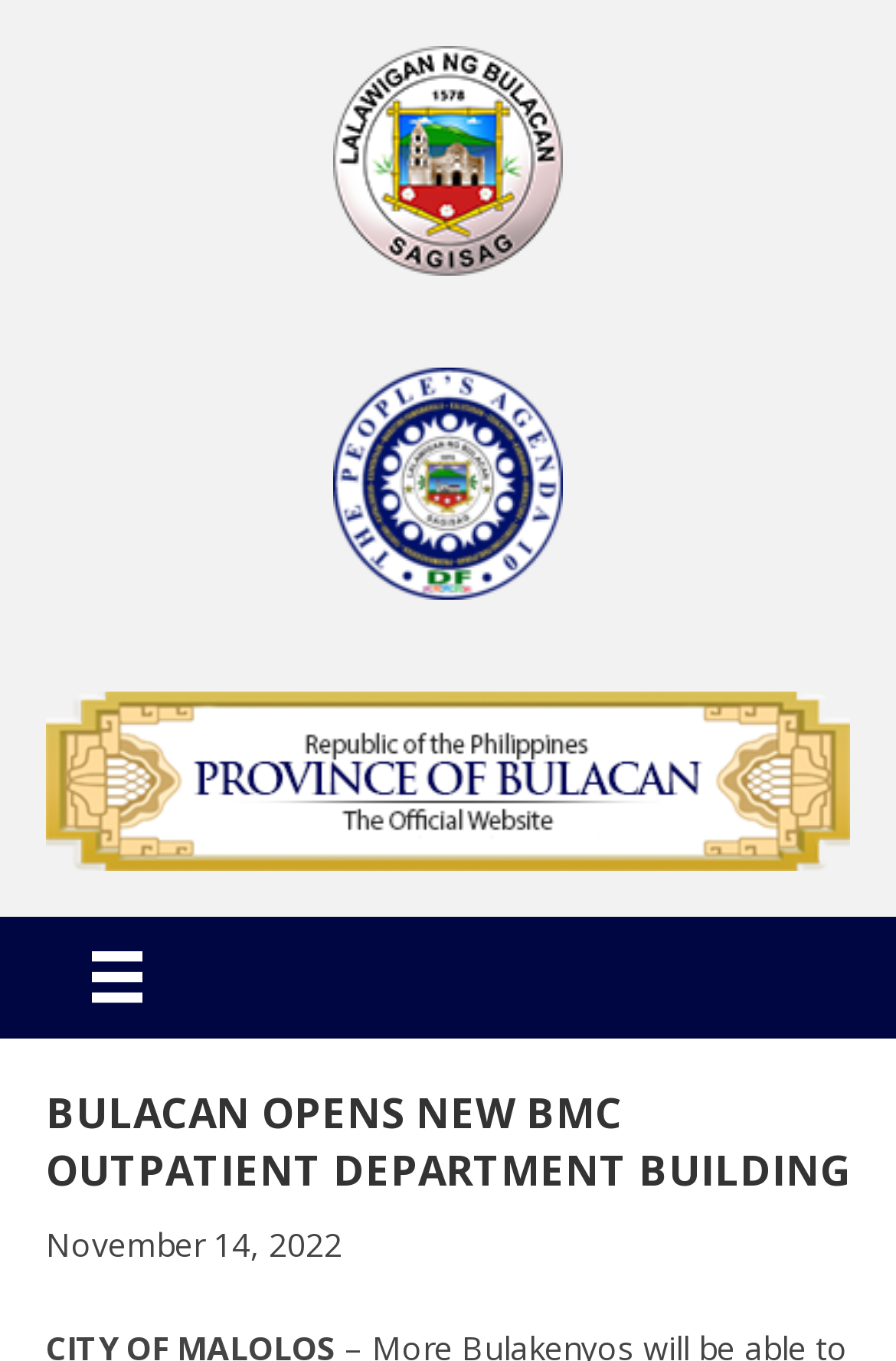Please answer the following query using a single word or phrase: 
What is the position of the menu button?

Top-left